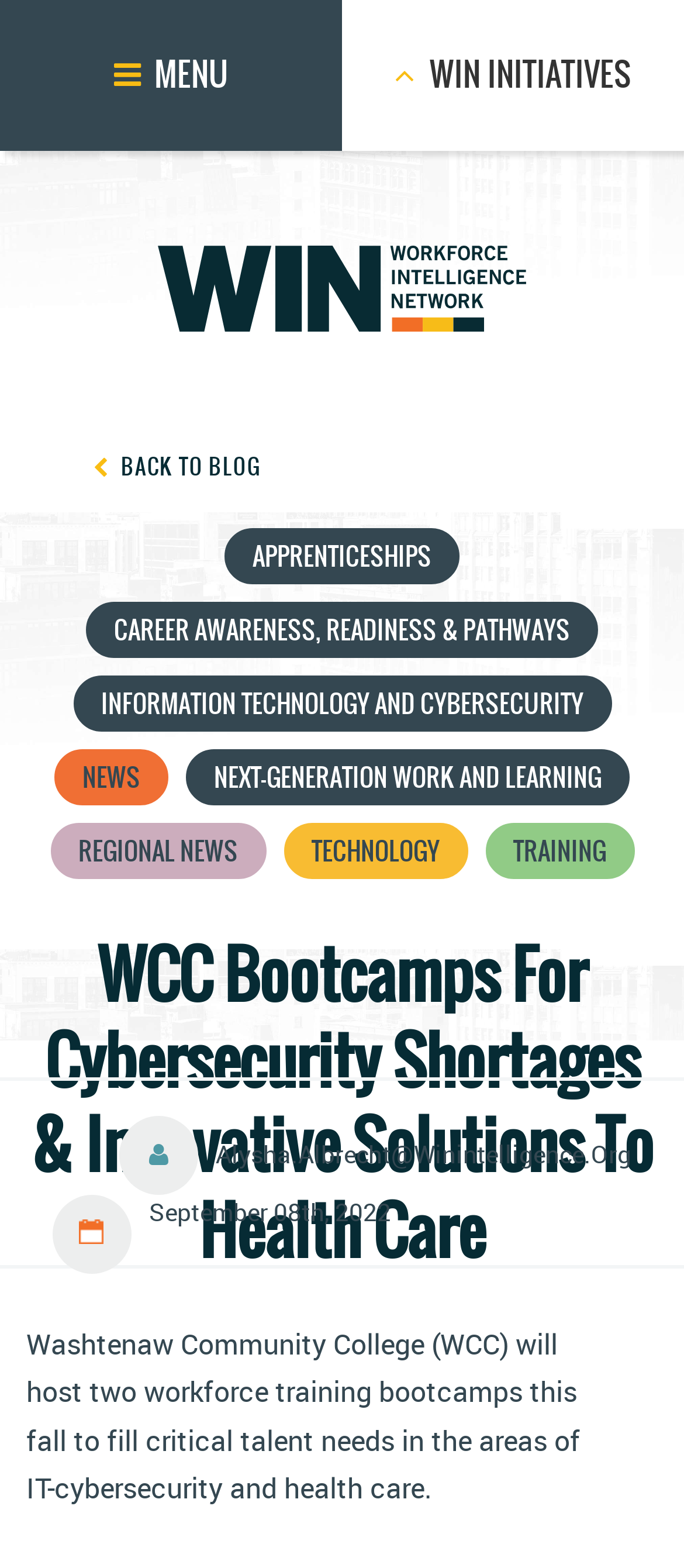Provide a thorough summary of the webpage.

The webpage appears to be an article or blog post about Washtenaw Community College (WCC) hosting two workforce training bootcamps in the fall. 

At the top of the page, there is a menu section with the text "MENU" on the left and "WIN INITIATIVES" on the right. Below the menu section, there is a link with an accompanying image. 

On the left side of the page, there is a section with multiple links, including "BACK TO BLOG", "APPRENTICESHIPS", "CAREER AWARENESS, READINESS & PATHWAYS", "INFORMATION TECHNOLOGY AND CYBERSECURITY", "NEWS", "NEXT-GENERATION WORK AND LEARNING", "REGIONAL NEWS", "TECHNOLOGY", and "TRAINING". 

The main content of the page is headed by a title "WCC Bootcamps For Cybersecurity Shortages & Innovative Solutions To Health Care", which spans almost the entire width of the page. 

Below the title, there is a contact email "Alysha.Albrecht@Winintelligence.Org" and a date "September 08th, 2022". The main article text follows, which describes the two workforce training bootcamps that WCC will host in the fall to address critical talent needs in IT-cybersecurity and health care.